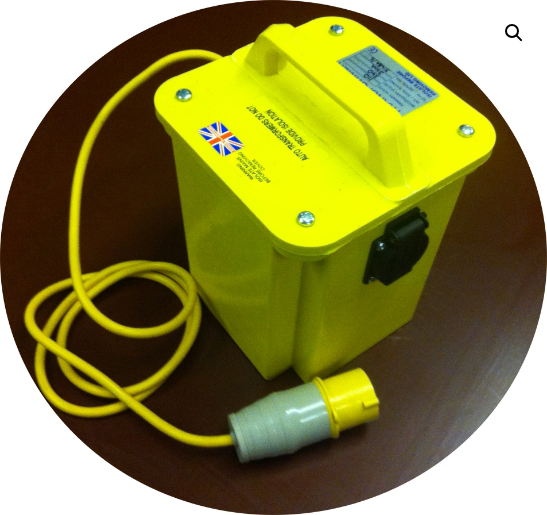What is the function of the transformer?
Please give a detailed and elaborate explanation in response to the question.

The transformer is specifically designed to operate at 3kVA, and its primary function is to step up the voltage from 110V to 240V, making it suitable for use on construction sites.